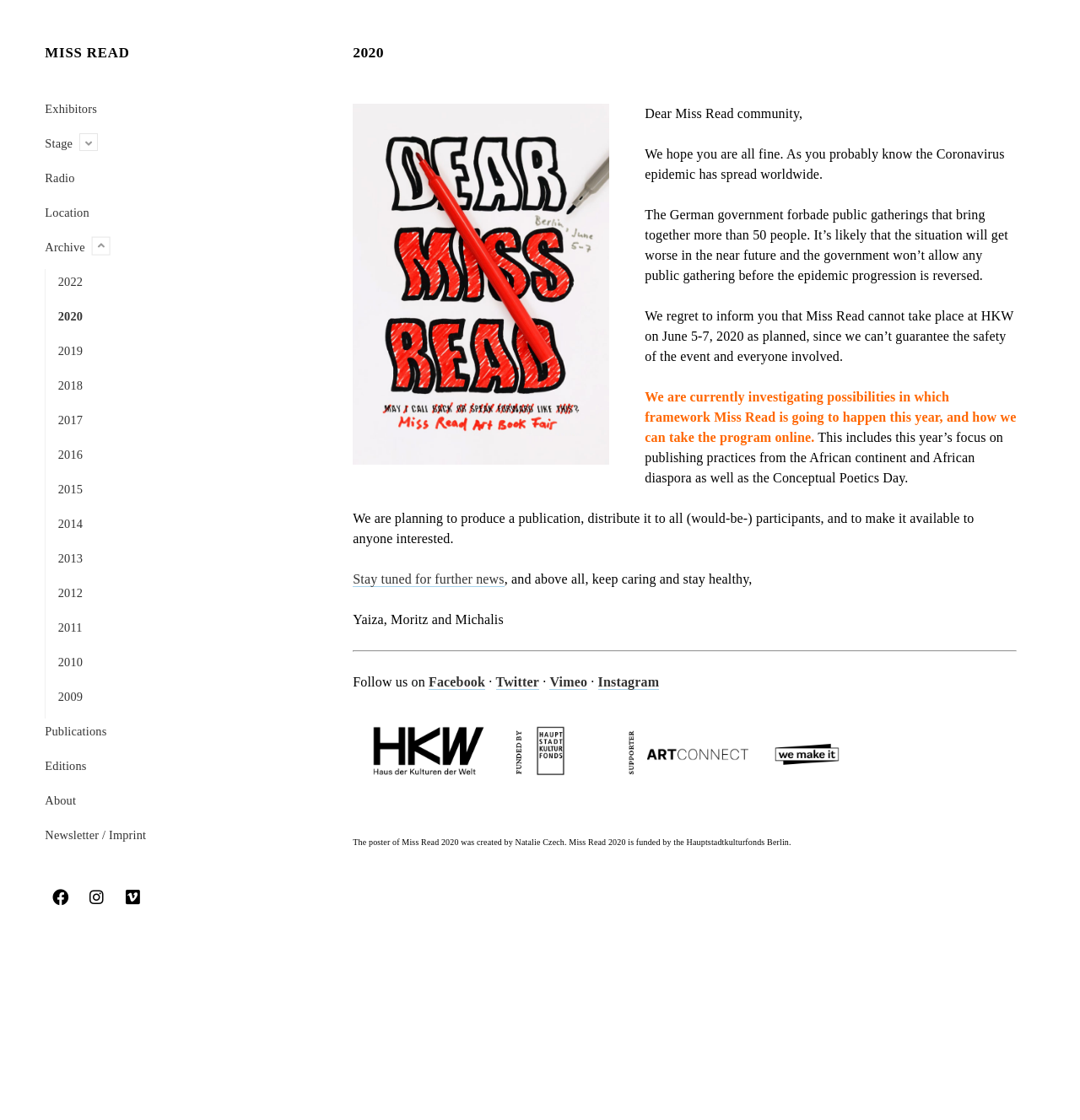Present a detailed account of what is displayed on the webpage.

The webpage is about Miss Read, a community-focused event. At the top, there is a navigation menu with links to "MISS READ", "Exhibitors", "Stage", and more. Below the navigation menu, there is a list of years from 2022 to 2010, which are likely links to archives or past events.

The main content of the page is an article with a heading "2020". The article starts with a message from the Miss Read community, expressing hope that everyone is fine and acknowledging the Coronavirus epidemic. The message goes on to explain that the German government has forbidden public gatherings, and as a result, the Miss Read event cannot take place as planned. The organizers are exploring alternative options, including taking the program online.

The article continues to explain that the focus of this year's event was on publishing practices from the African continent and African diaspora, as well as the Conceptual Poetics Day. The organizers plan to produce a publication and make it available to all interested parties.

At the bottom of the article, there is a call to action to stay tuned for further news, followed by a message from the organizers, Yaiza, Moritz, and Michalis, wishing everyone to stay healthy.

Below the article, there is a separator line, followed by a section with links to the event's social media profiles on Facebook, Twitter, Vimeo, and Instagram. The page also credits Natalie Czech for creating the poster of Miss Read 2020 and acknowledges funding from the Hauptstadtkulturfonds Berlin.